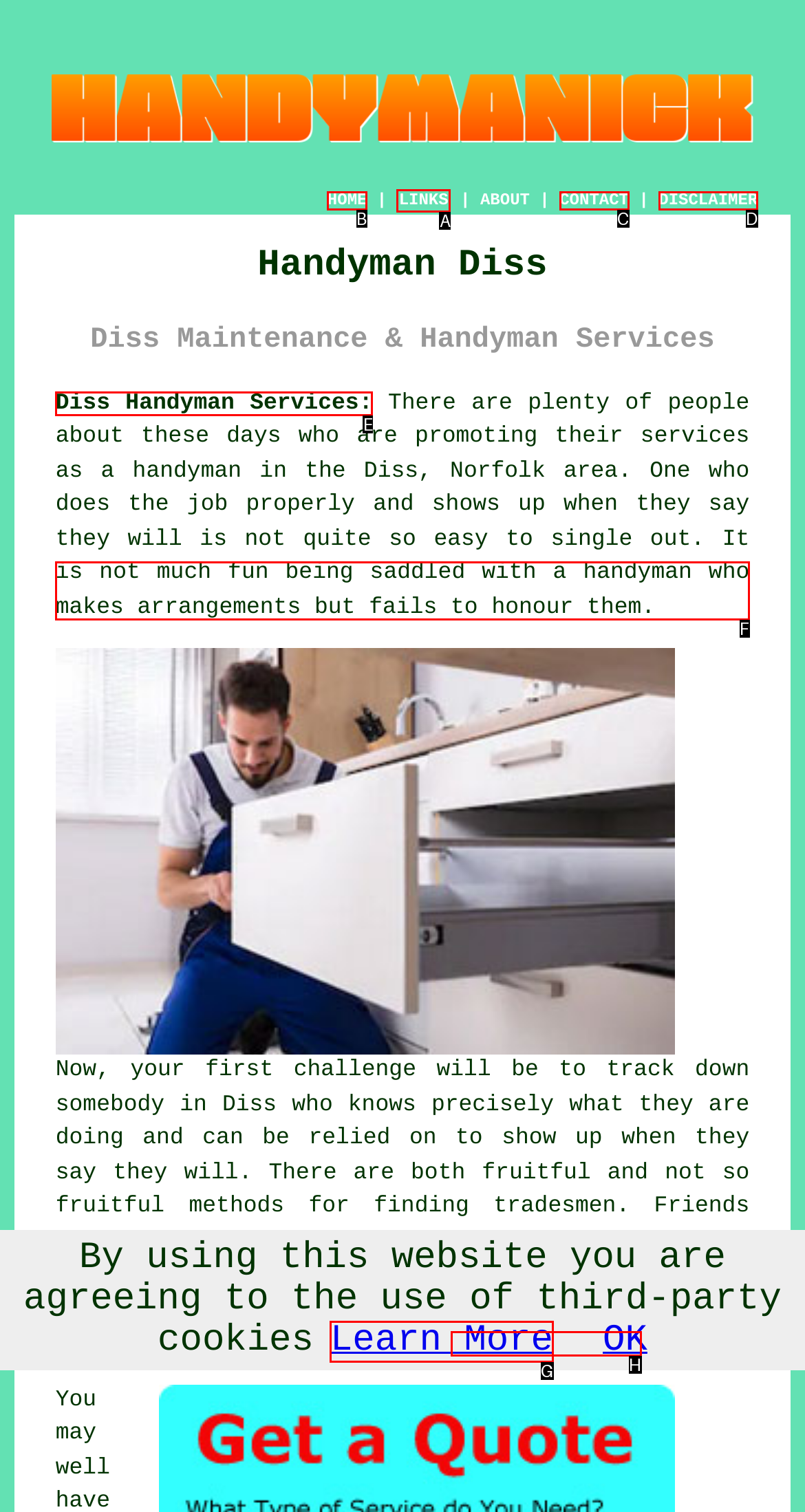Identify the correct UI element to click on to achieve the task: Read about Diss handyman services. Provide the letter of the appropriate element directly from the available choices.

E